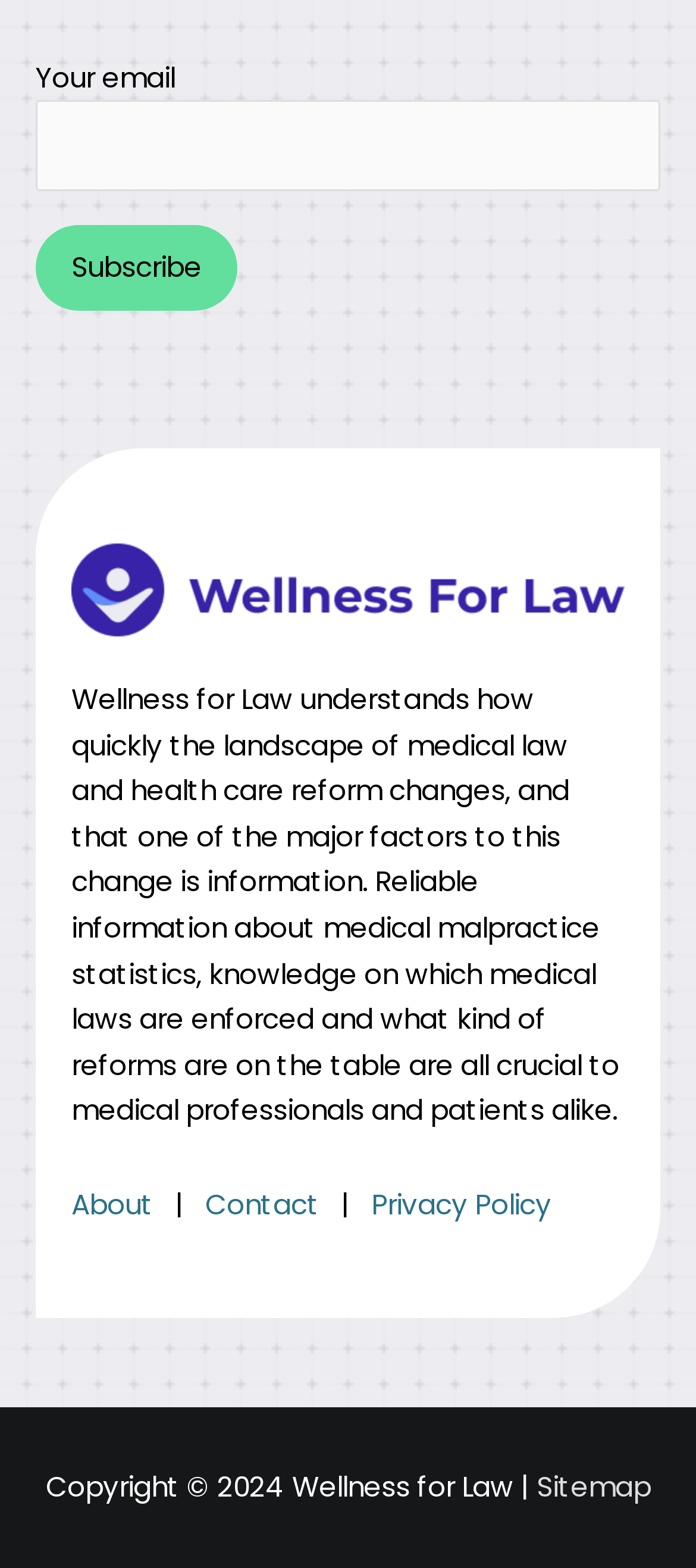How many navigation links are available?
Answer the question with detailed information derived from the image.

There are four navigation links available on the webpage: 'About', 'Contact', 'Privacy Policy', and 'Sitemap', which are located at the top and bottom of the webpage.